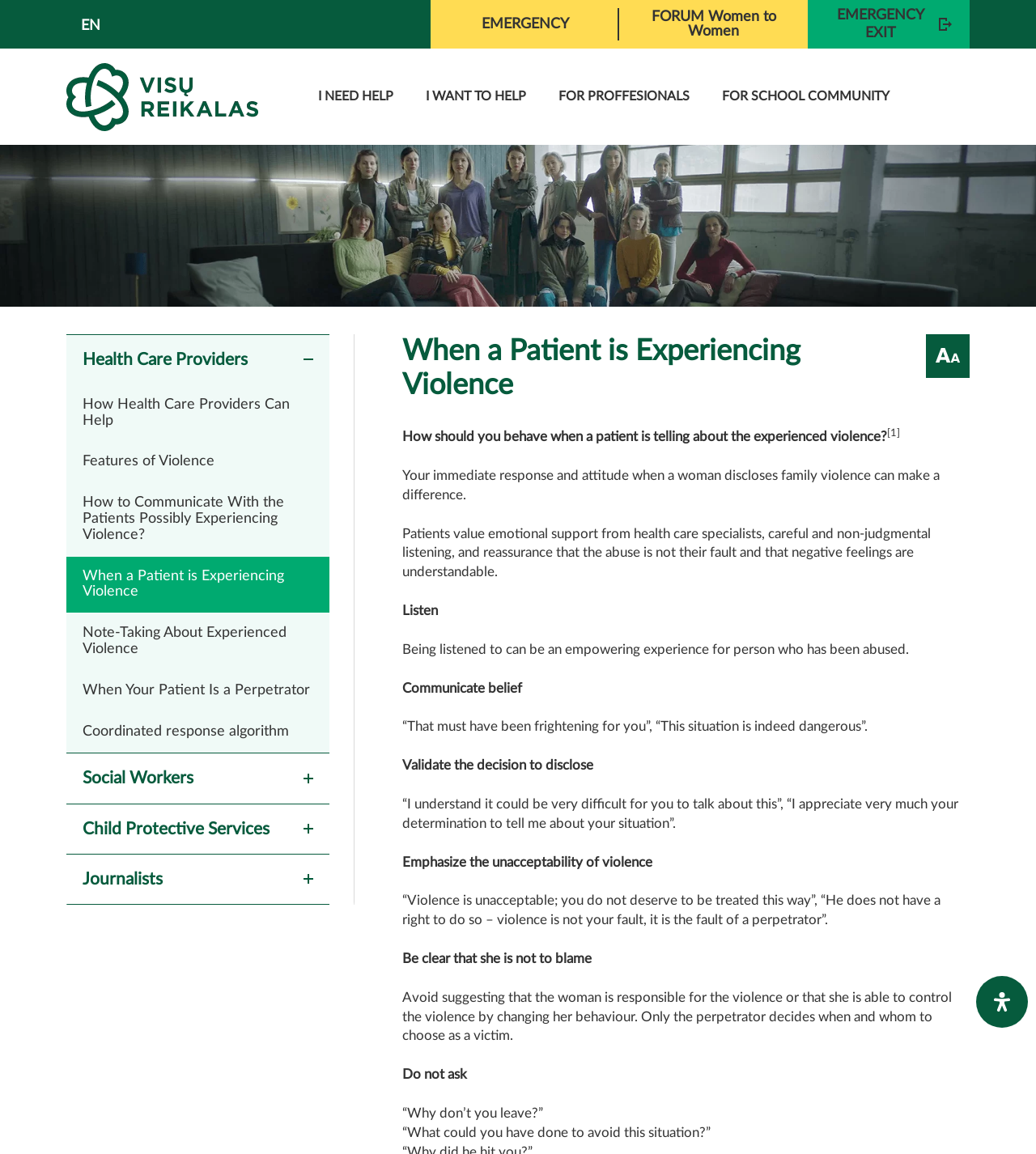Using the description "I need help", predict the bounding box of the relevant HTML element.

[0.291, 0.055, 0.395, 0.113]